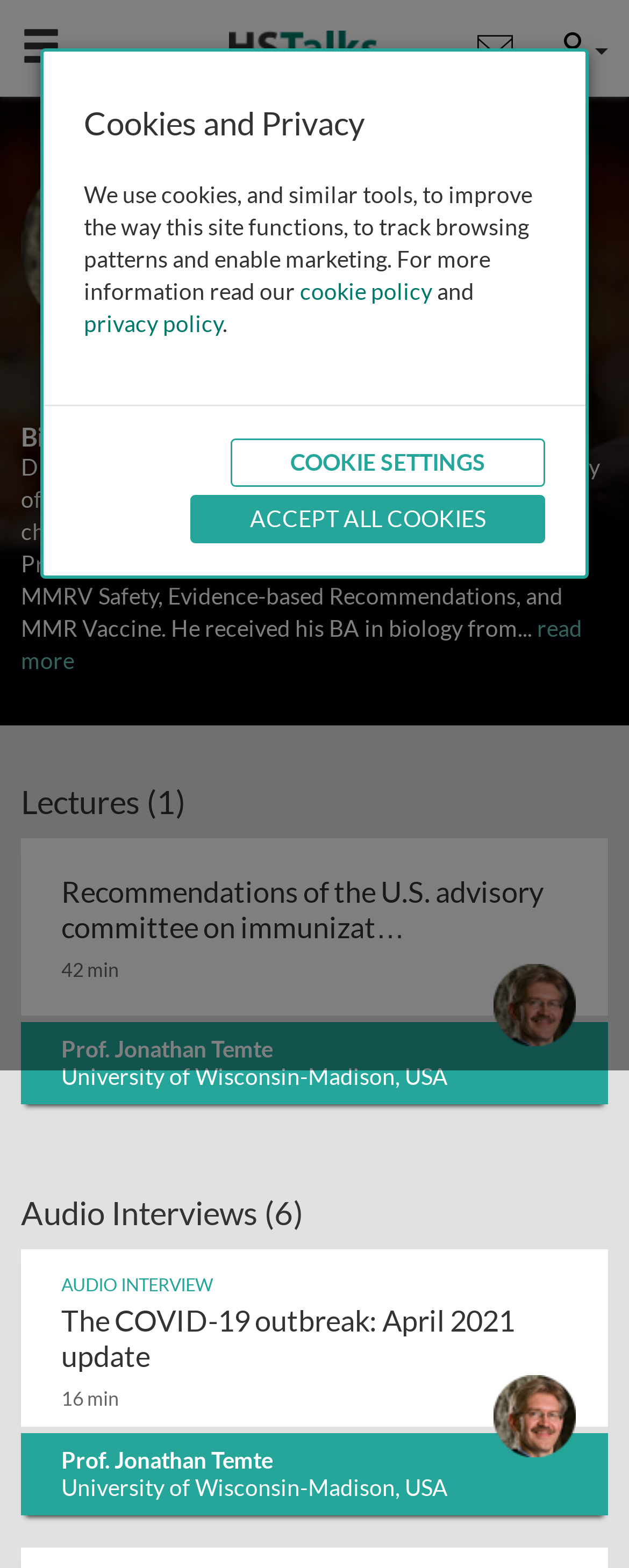Please predict the bounding box coordinates of the element's region where a click is necessary to complete the following instruction: "Play the lecture Recommendations of the U.S. advisory committee on immunization practices". The coordinates should be represented by four float numbers between 0 and 1, i.e., [left, top, right, bottom].

[0.033, 0.534, 0.967, 0.704]